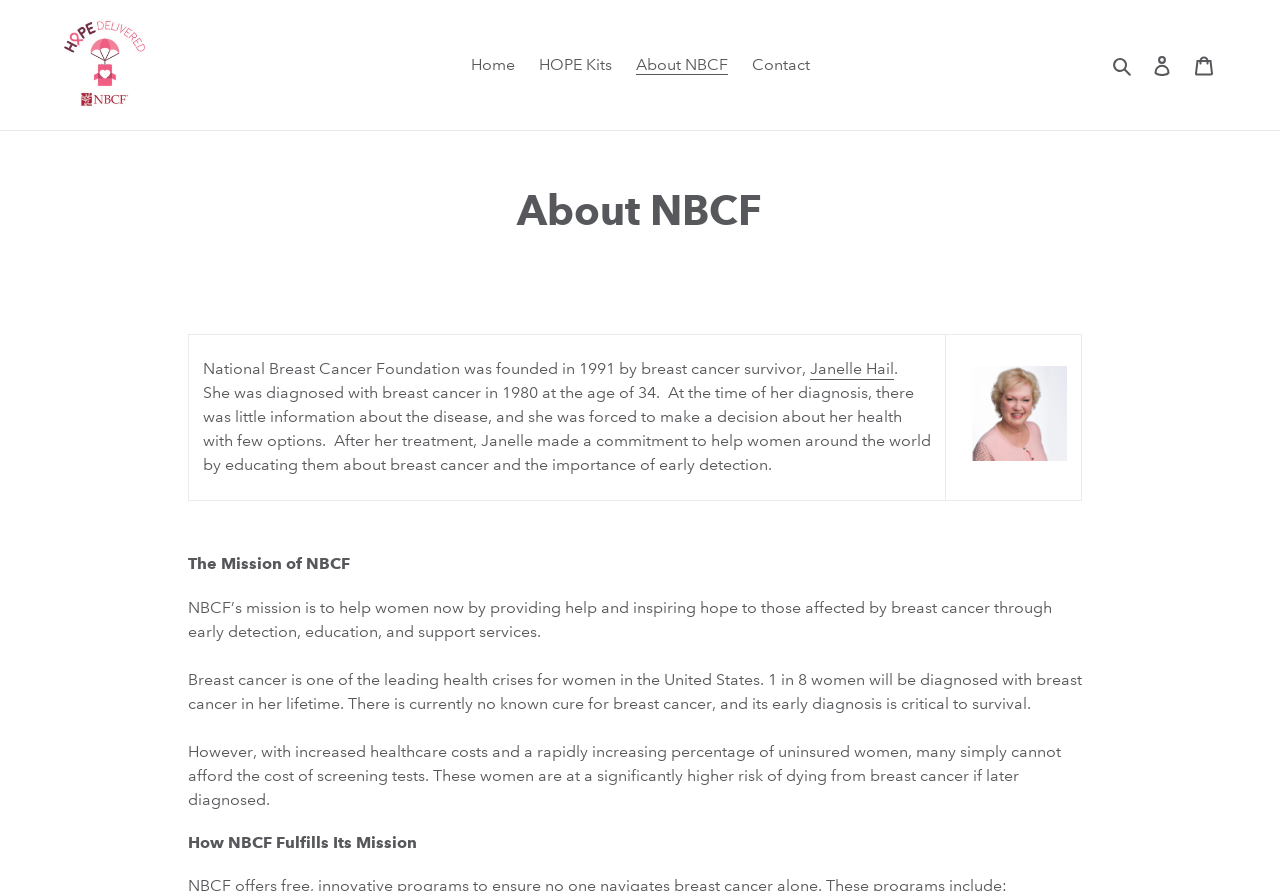Identify the bounding box coordinates necessary to click and complete the given instruction: "Learn more about Janelle Hail".

[0.633, 0.403, 0.699, 0.427]